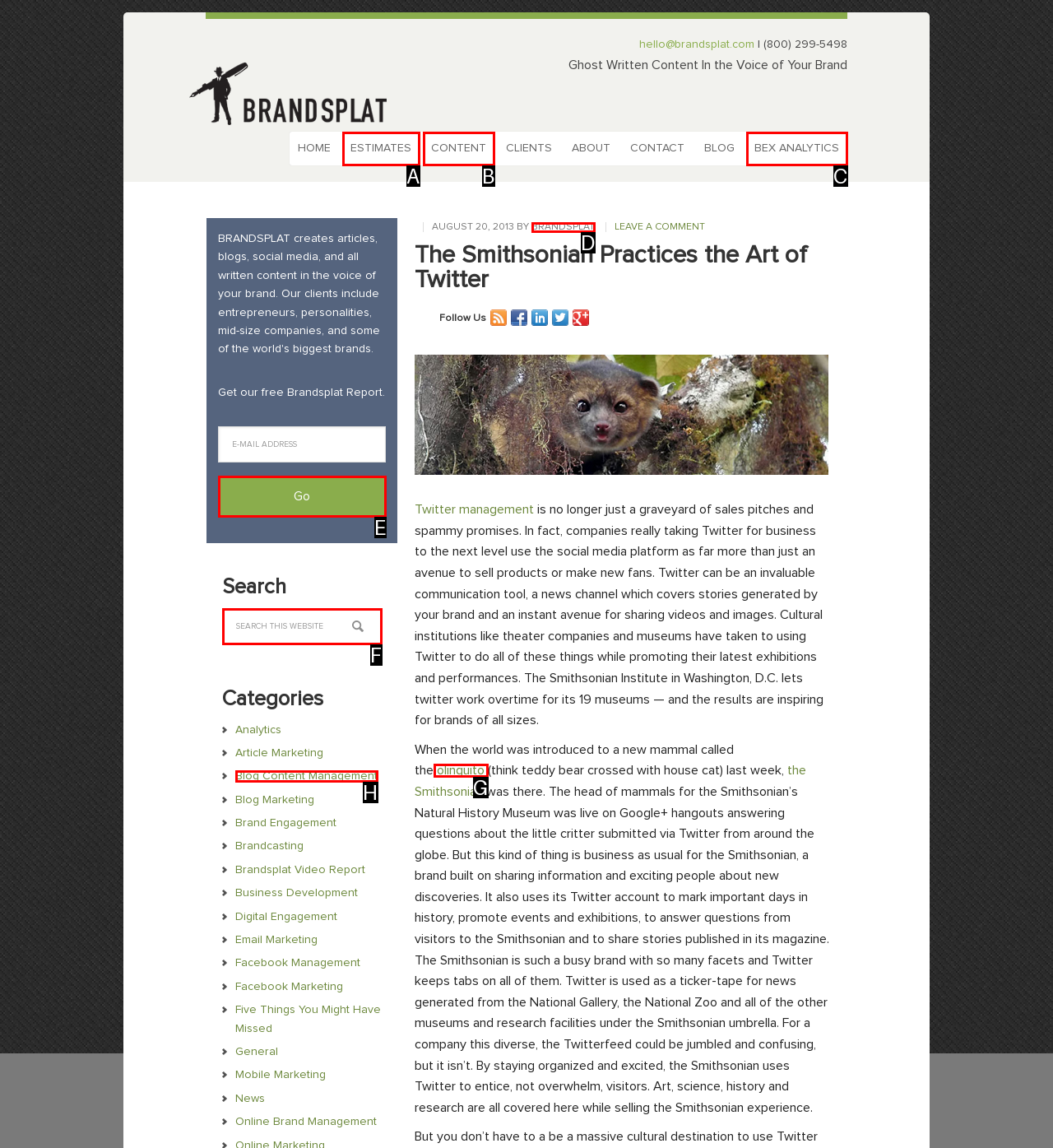Based on the given description: name="s" placeholder="Search this website", determine which HTML element is the best match. Respond with the letter of the chosen option.

F